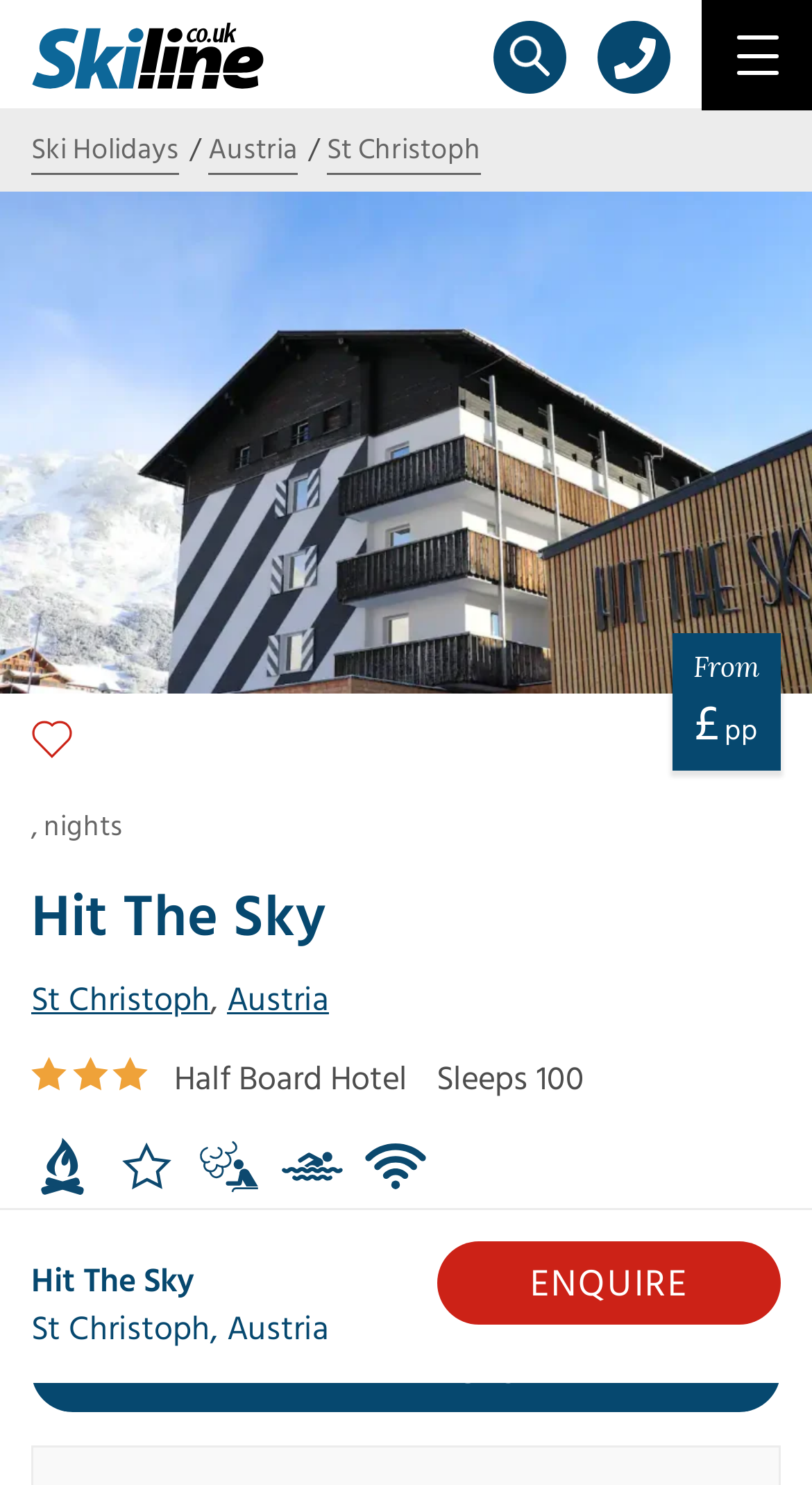Please specify the bounding box coordinates of the clickable region necessary for completing the following instruction: "Call Ski Line". The coordinates must consist of four float numbers between 0 and 1, i.e., [left, top, right, bottom].

[0.736, 0.041, 0.826, 0.072]